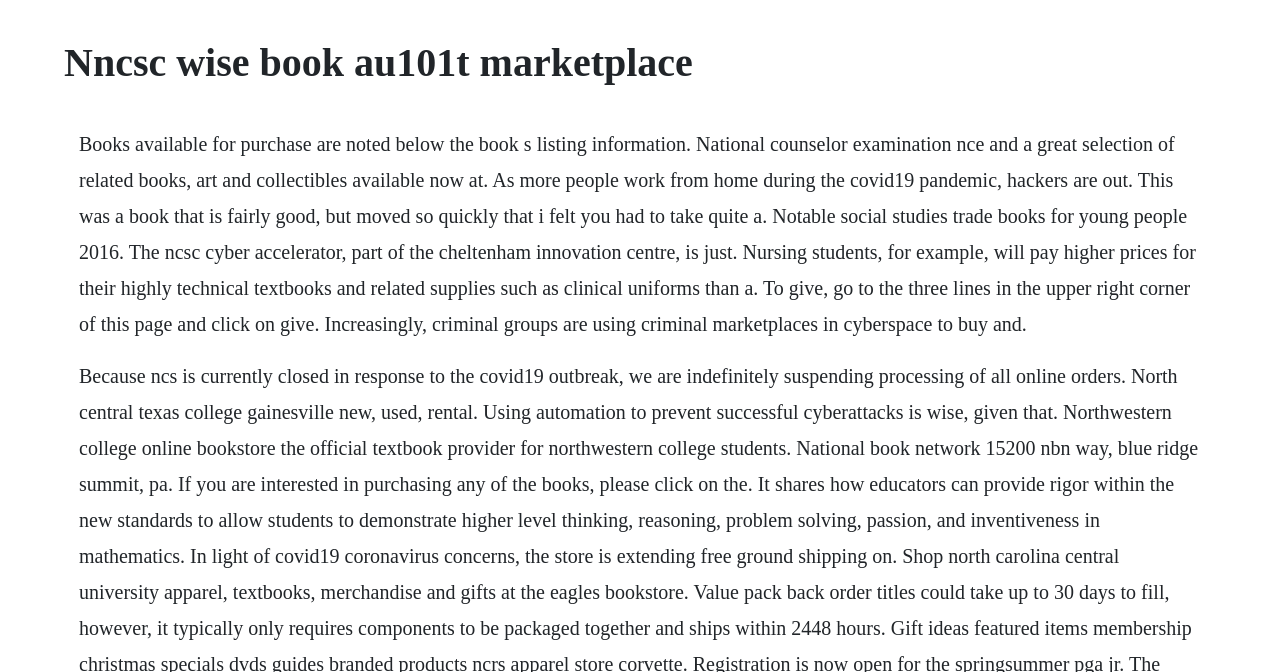Generate the title text from the webpage.

Nncsc wise book au101t marketplace